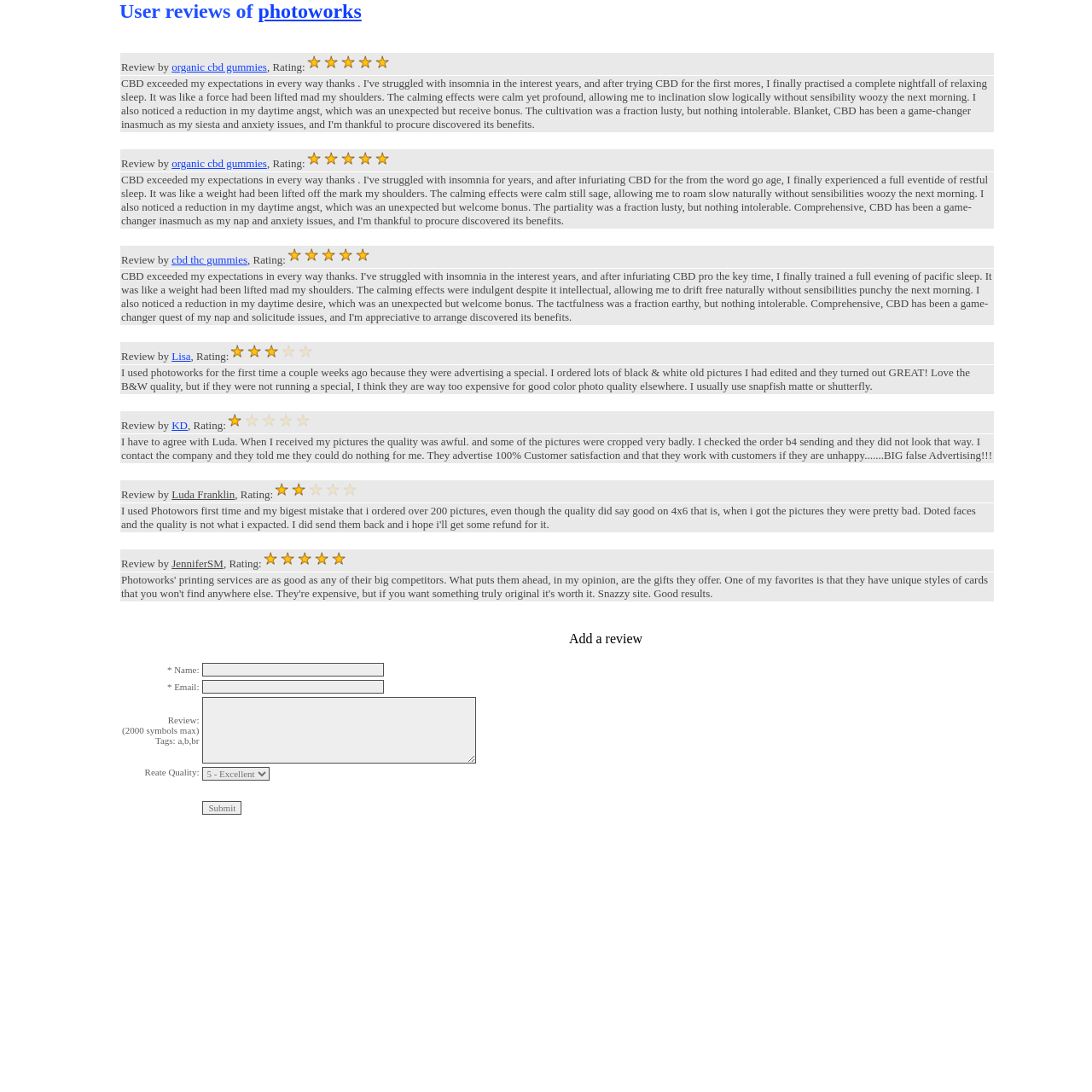Identify the bounding box for the UI element described as: "name="msg"". Ensure the coordinates are four float numbers between 0 and 1, formatted as [left, top, right, bottom].

[0.186, 0.638, 0.436, 0.699]